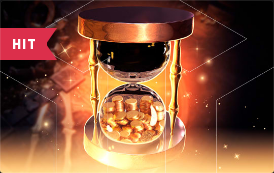What is written on the red banner?
Please provide a single word or phrase in response based on the screenshot.

HIT